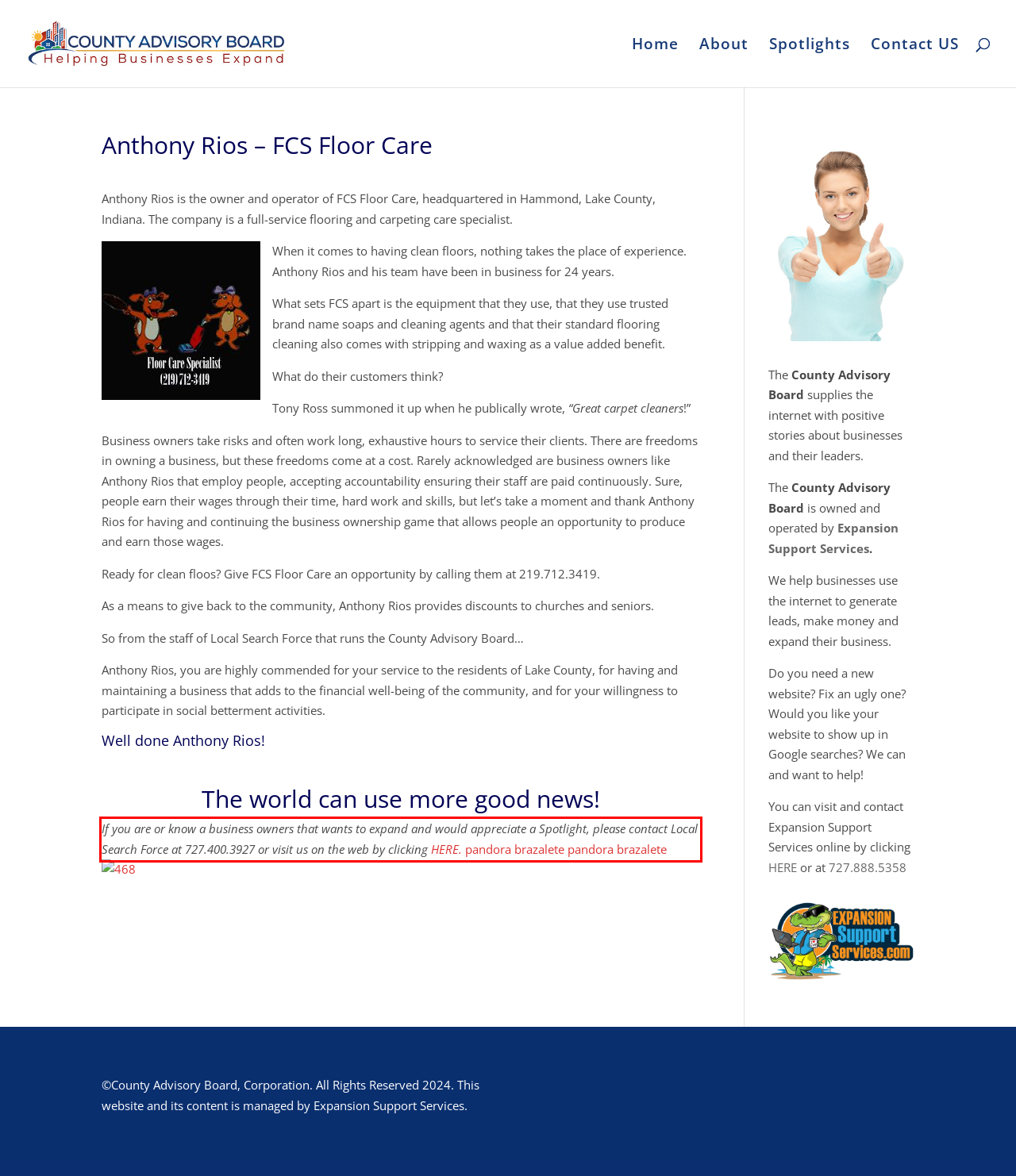You have a webpage screenshot with a red rectangle surrounding a UI element. Extract the text content from within this red bounding box.

If you are or know a business owners that wants to expand and would appreciate a Spotlight, please contact Local Search Force at 727.400.3927 or visit us on the web by clicking HERE. pandora brazalete pandora brazalete